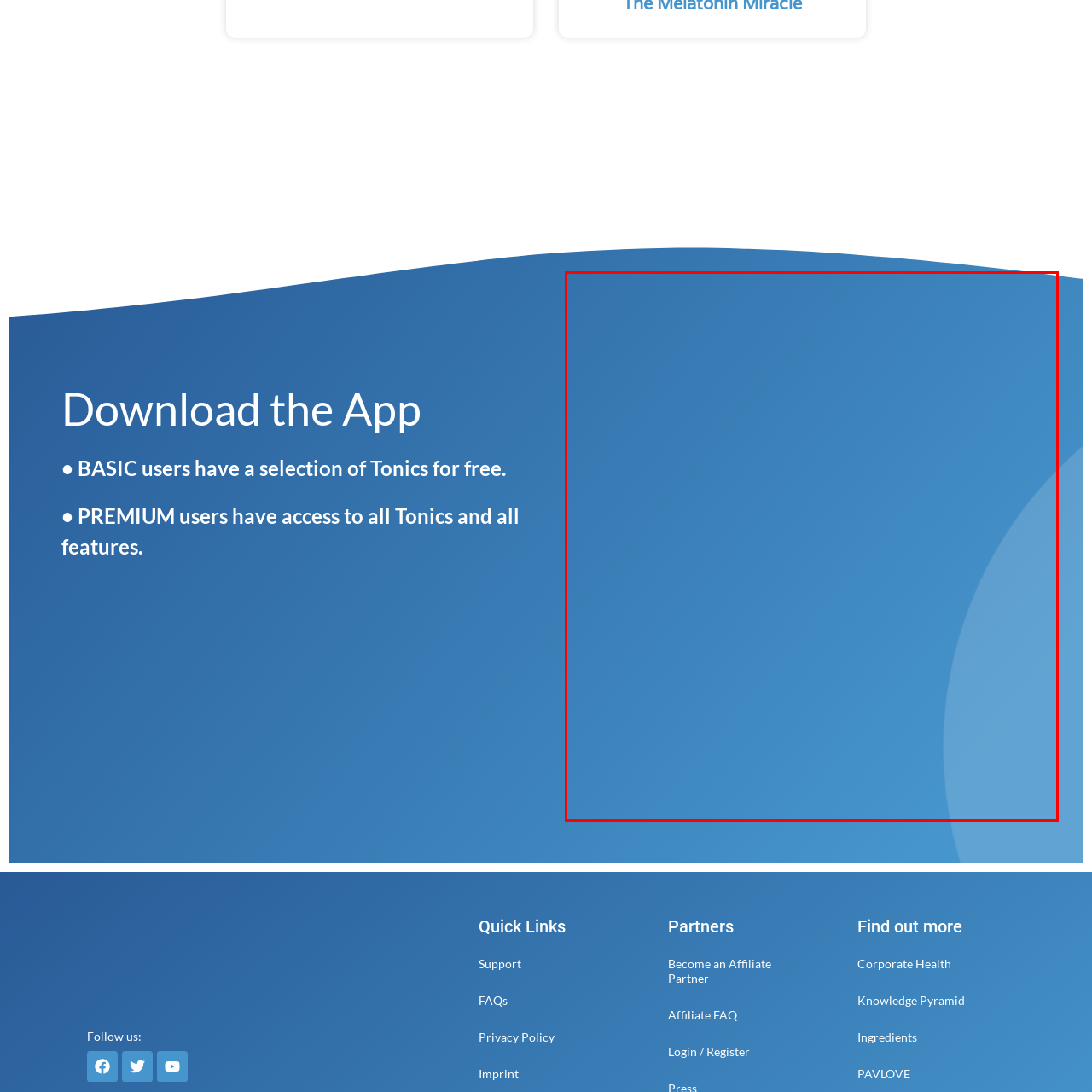Look closely at the image highlighted by the red bounding box and supply a detailed explanation in response to the following question: What theme is the color gradient associated with?

The caption implies that the color gradient suggests a focus on wellness or relaxation, which aligns well with themes of health and lifestyle, possibly associated with a product or service that emphasizes rejuvenation or mindfulness.